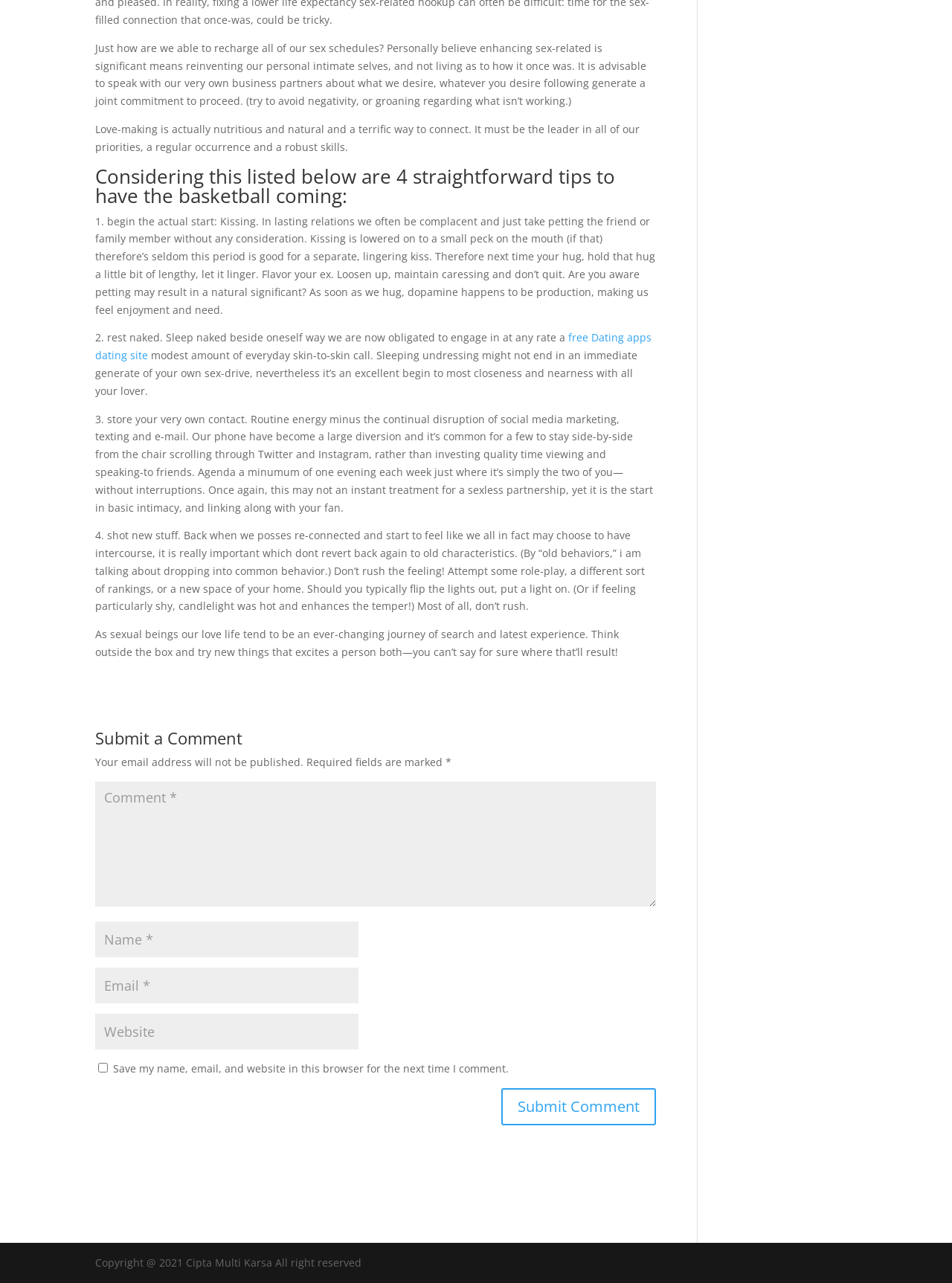Locate and provide the bounding box coordinates for the HTML element that matches this description: "WordPress.org".

None